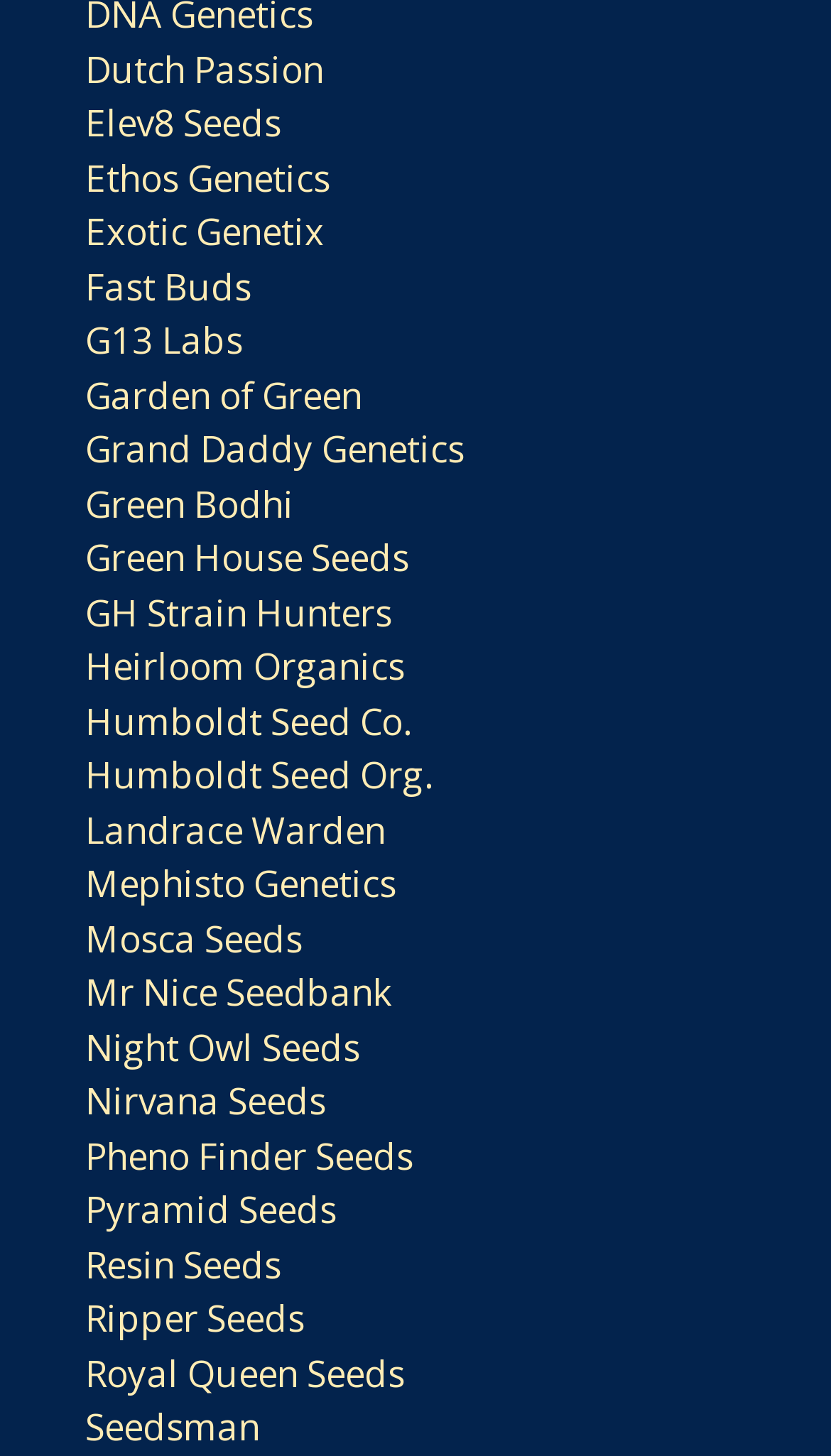What is the first seed bank listed?
Please craft a detailed and exhaustive response to the question.

I looked at the first link on the webpage and found that it is labeled as 'Dutch Passion'.